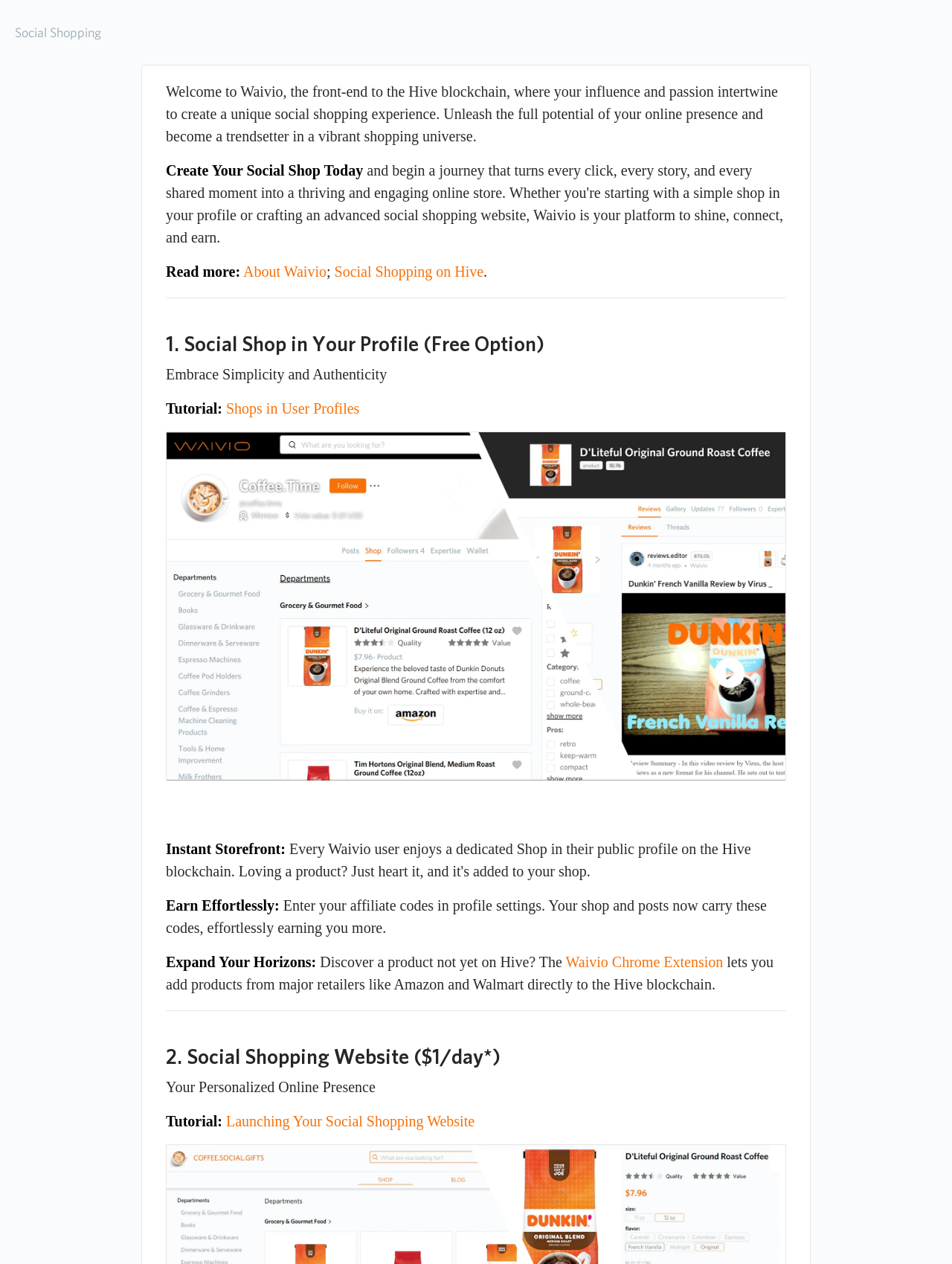Provide the bounding box coordinates, formatted as (top-left x, top-left y, bottom-right x, bottom-right y), with all values being floating point numbers between 0 and 1. Identify the bounding box of the UI element that matches the description: Social Shopping

[0.016, 0.019, 0.106, 0.032]